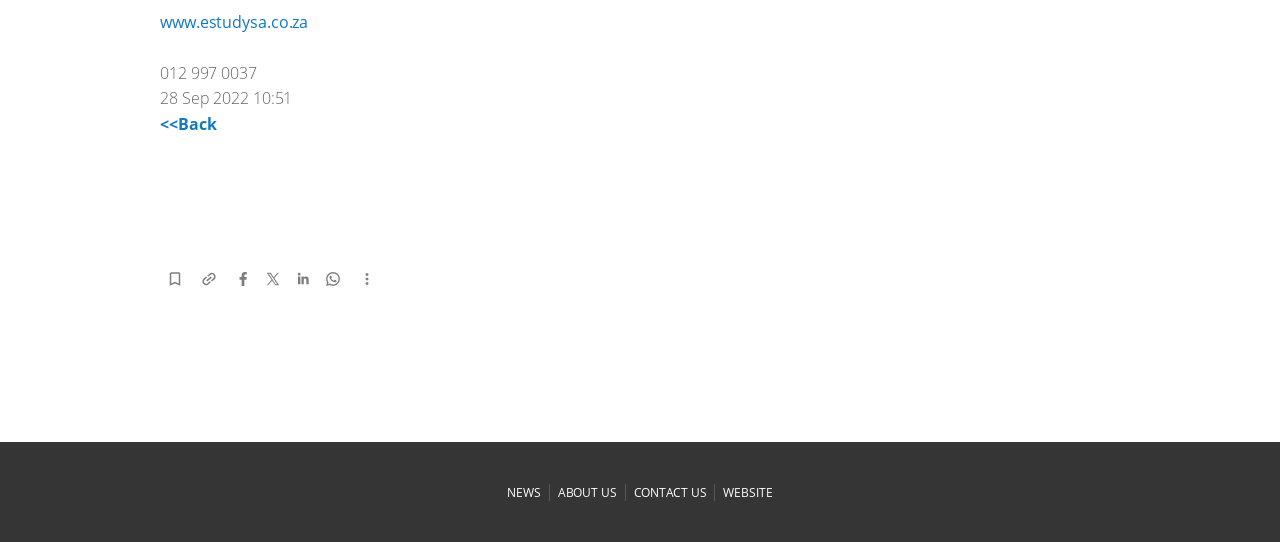How many columns are in the table above the top navigation bar?
Answer with a single word or phrase, using the screenshot for reference.

8